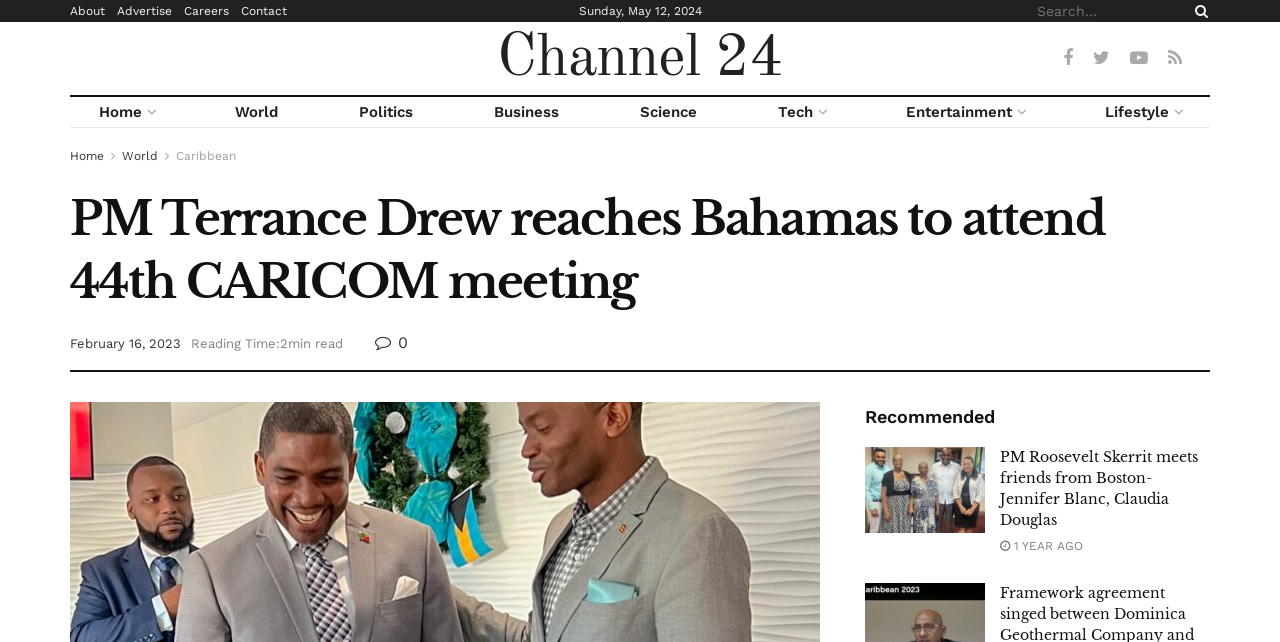Identify the bounding box of the HTML element described as: "Channel 24".

[0.388, 0.044, 0.612, 0.138]